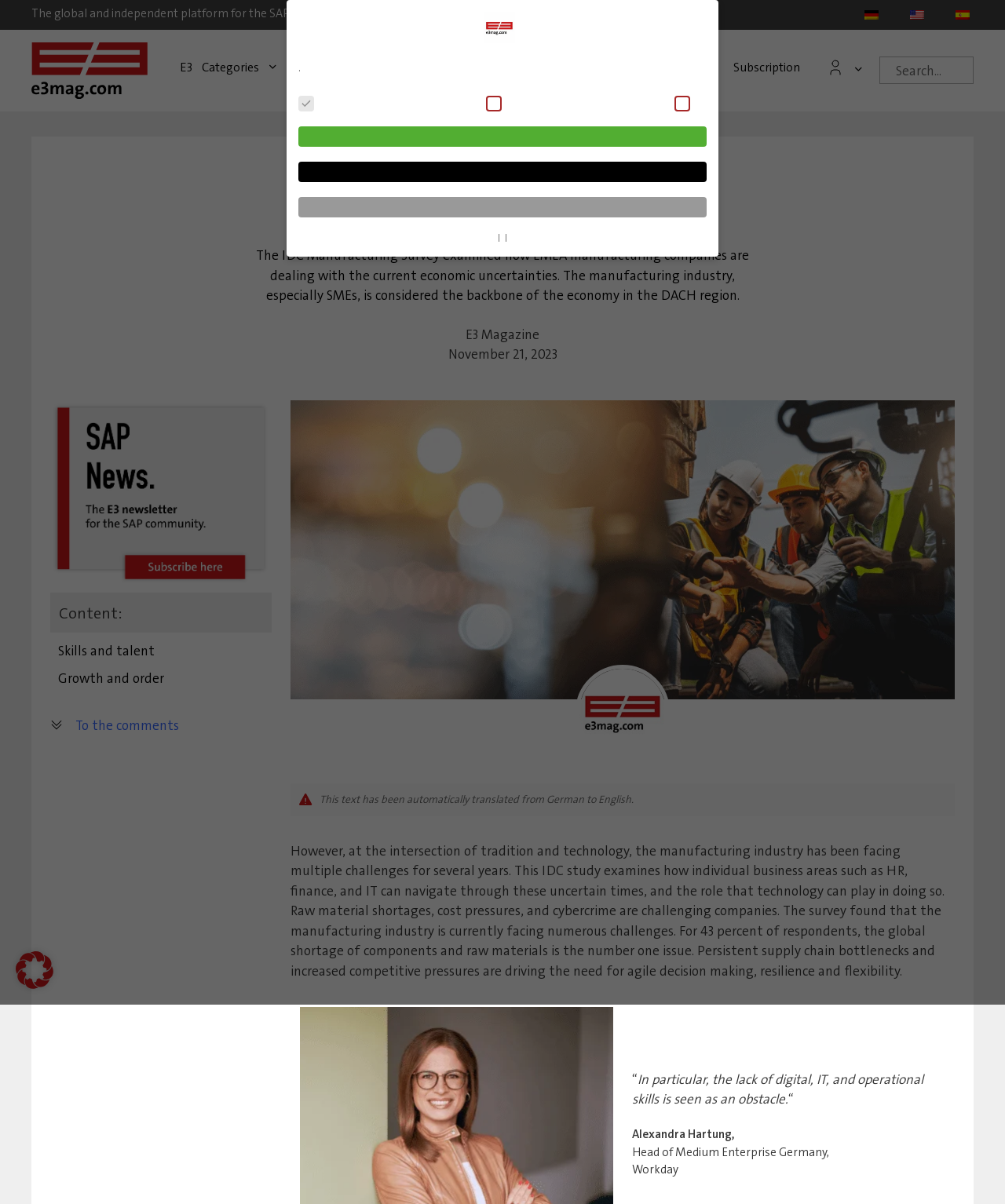What is the language of the webpage?
Based on the screenshot, give a detailed explanation to answer the question.

I determined the language of the webpage by looking at the text content, which appears to be in English. The language options at the top of the page, such as 'de_DE' and 'en_US', also suggest that the default language is English.